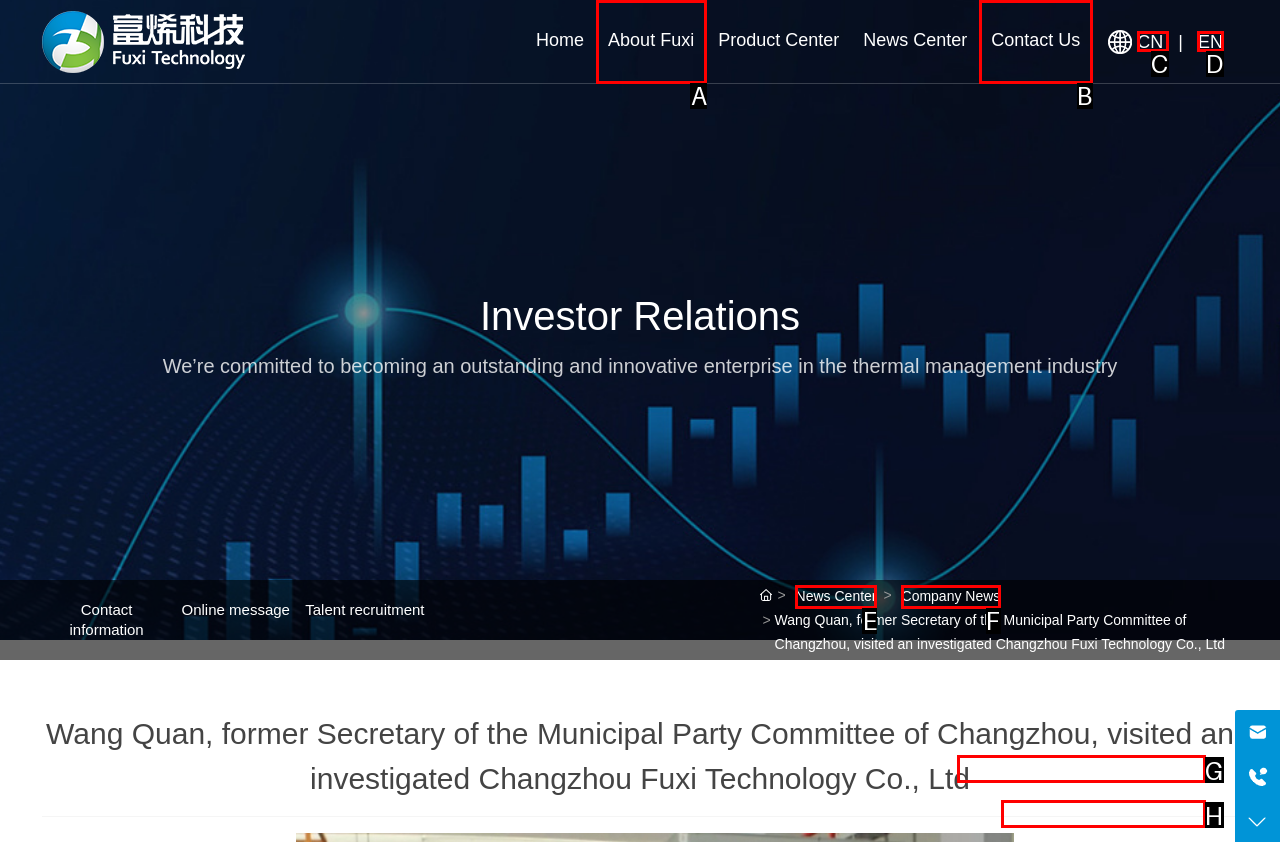Indicate which red-bounded element should be clicked to perform the task: Visit About Fuxi Answer with the letter of the correct option.

A